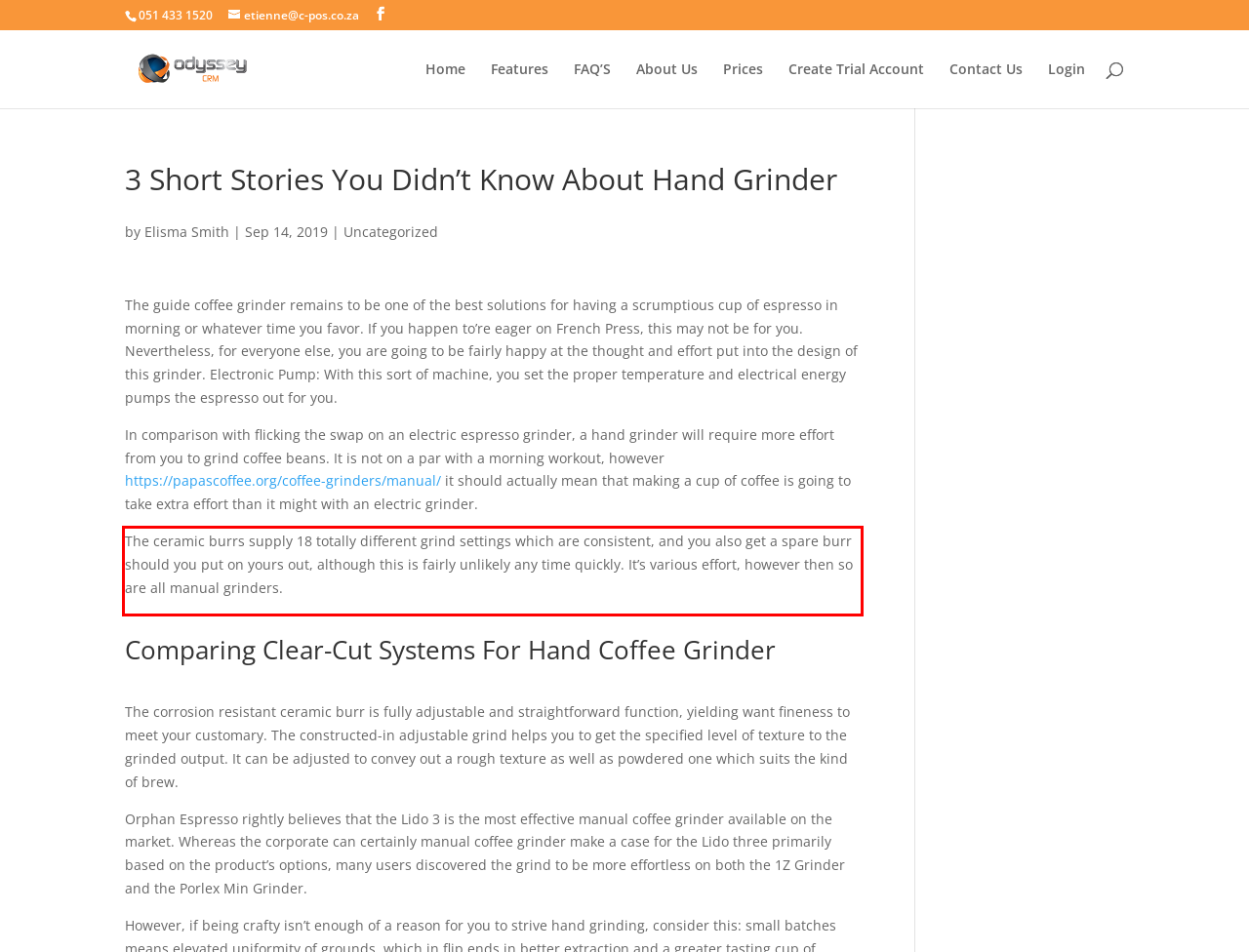Using the provided webpage screenshot, recognize the text content in the area marked by the red bounding box.

The ceramic burrs supply 18 totally different grind settings which are consistent, and you also get a spare burr should you put on yours out, although this is fairly unlikely any time quickly. It’s various effort, however then so are all manual grinders.